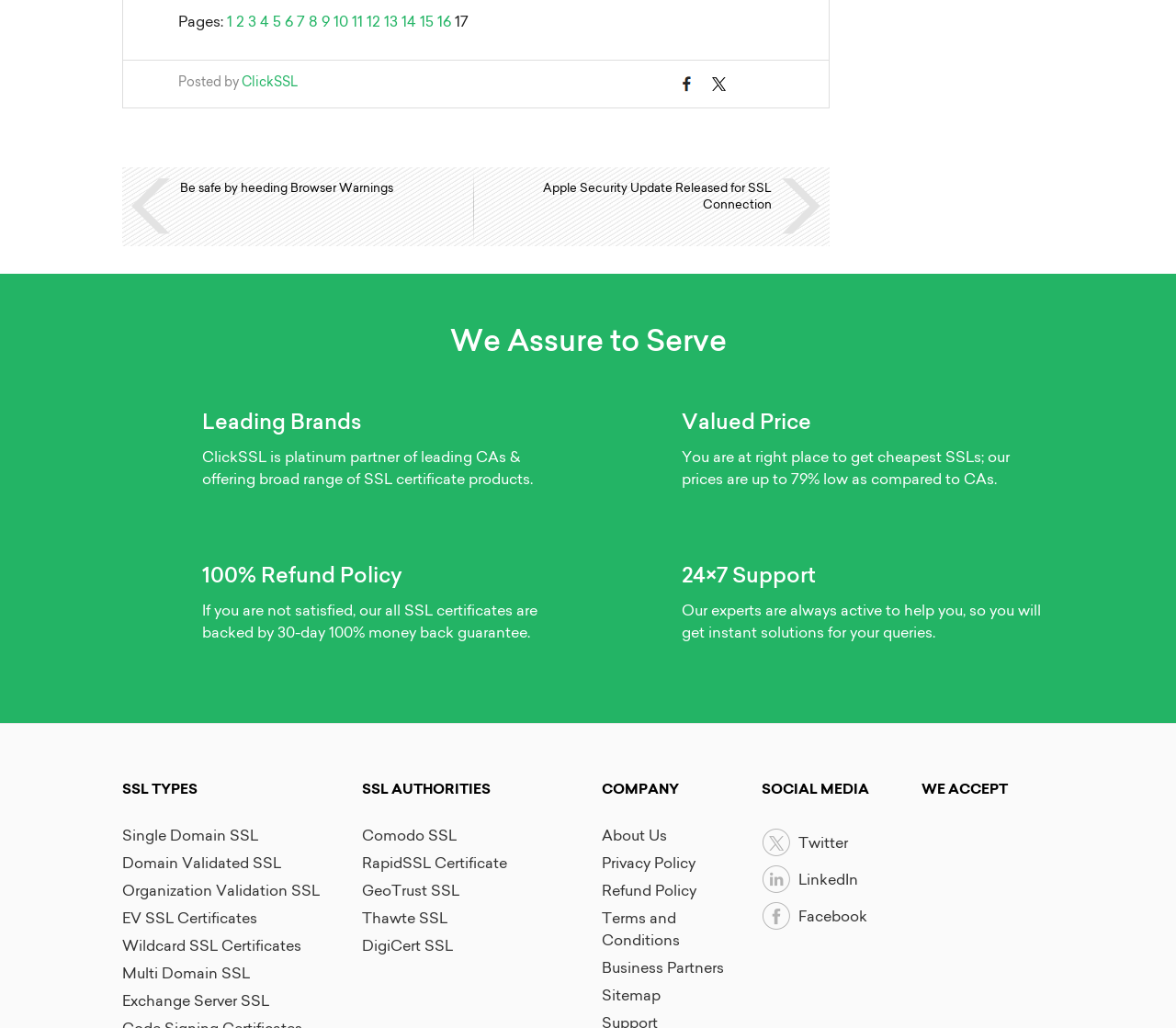Provide a short answer to the following question with just one word or phrase: What is the number of page links at the top?

16